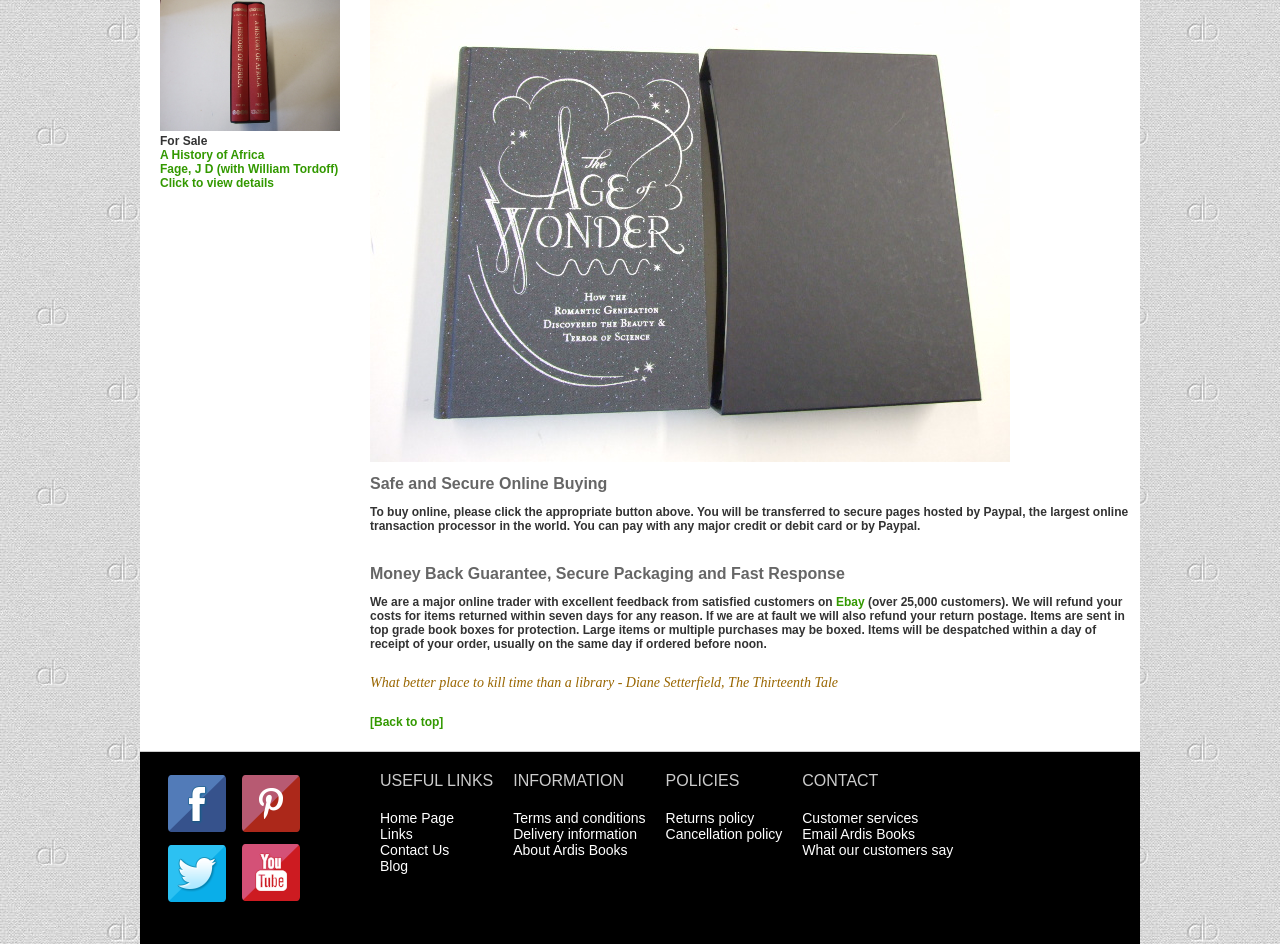Determine the bounding box for the UI element described here: "WordPress".

None